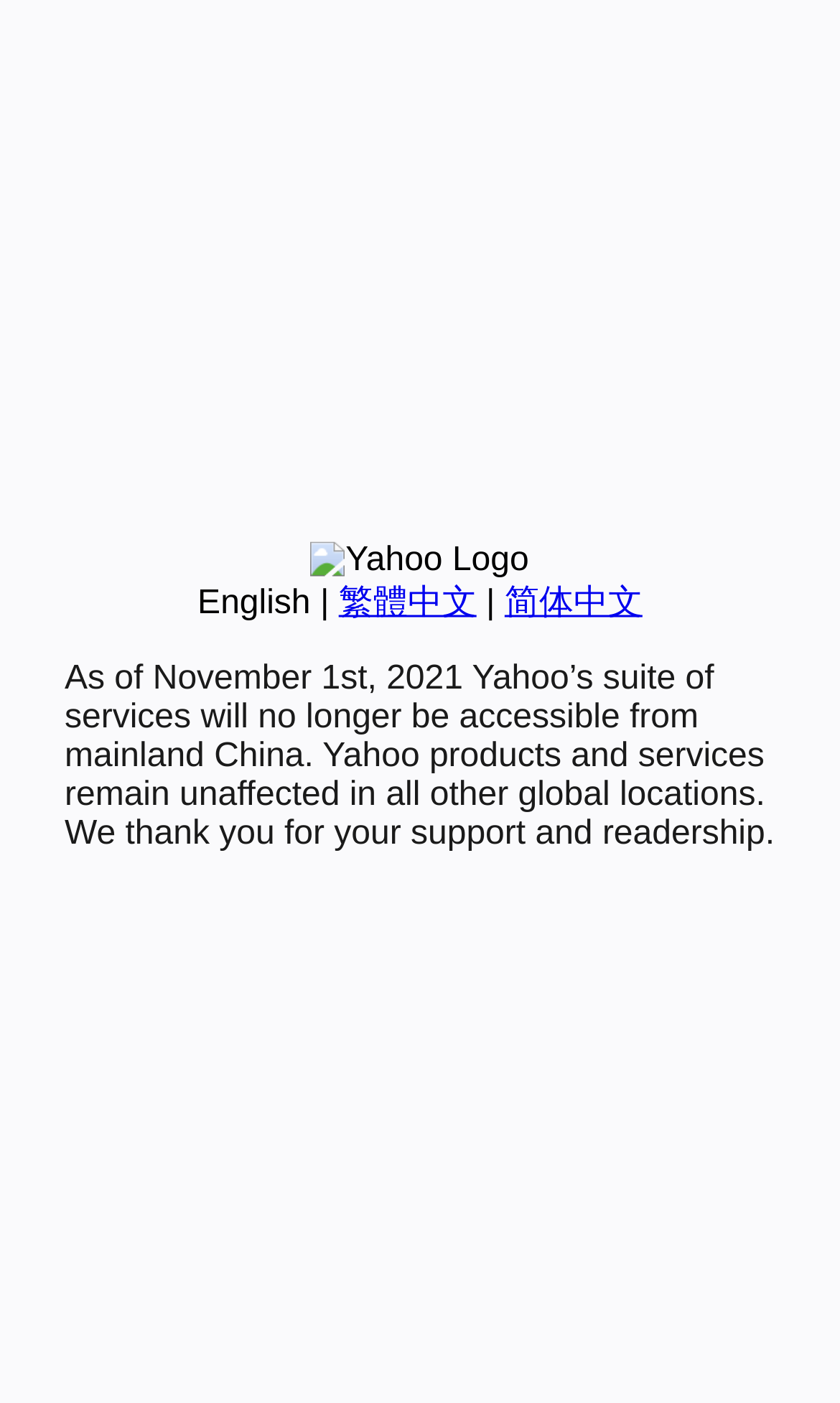Provide the bounding box coordinates for the UI element described in this sentence: "Follow". The coordinates should be four float values between 0 and 1, i.e., [left, top, right, bottom].

None